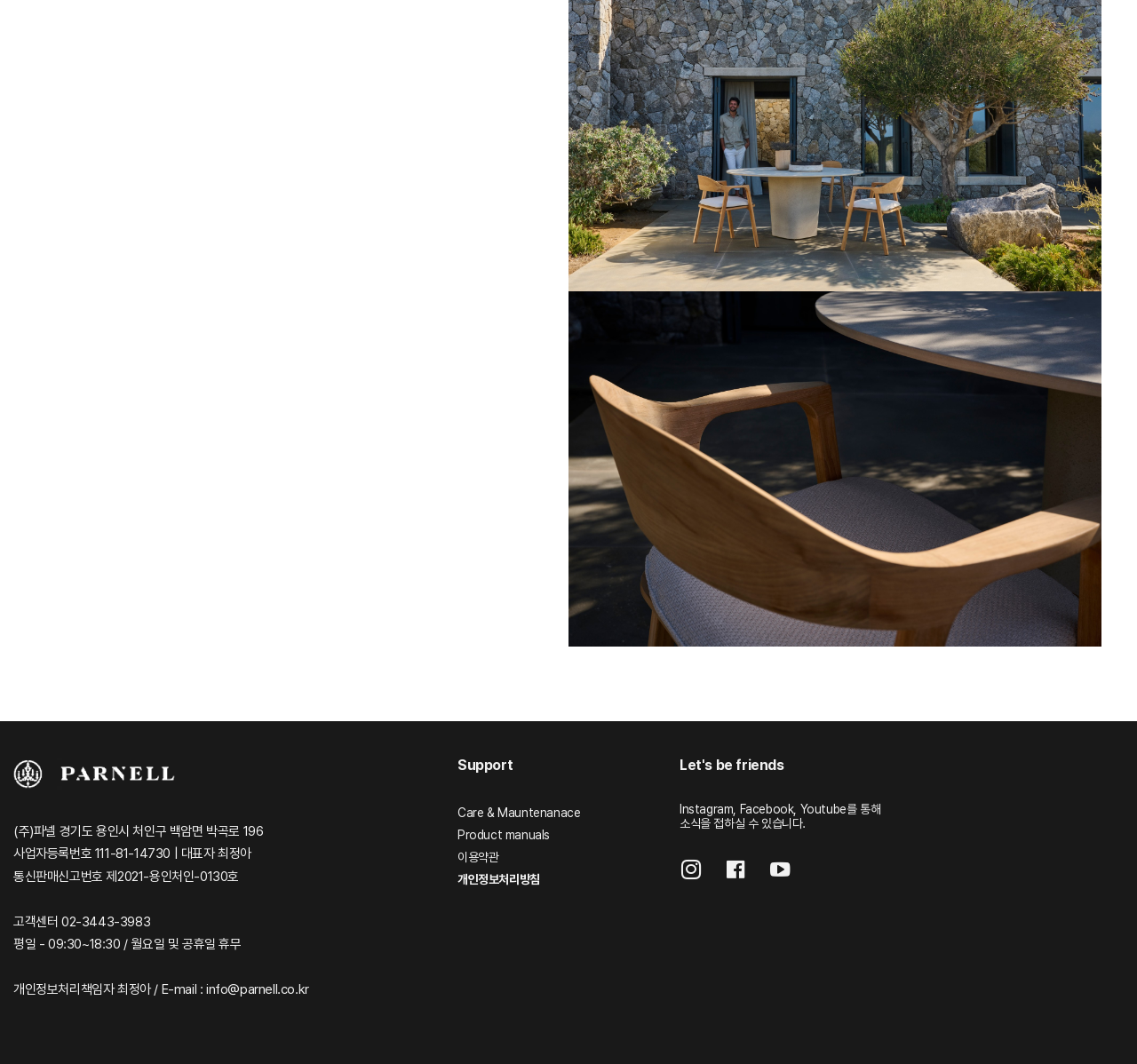Answer the question below using just one word or a short phrase: 
What is the company's business registration number?

111-81-14730